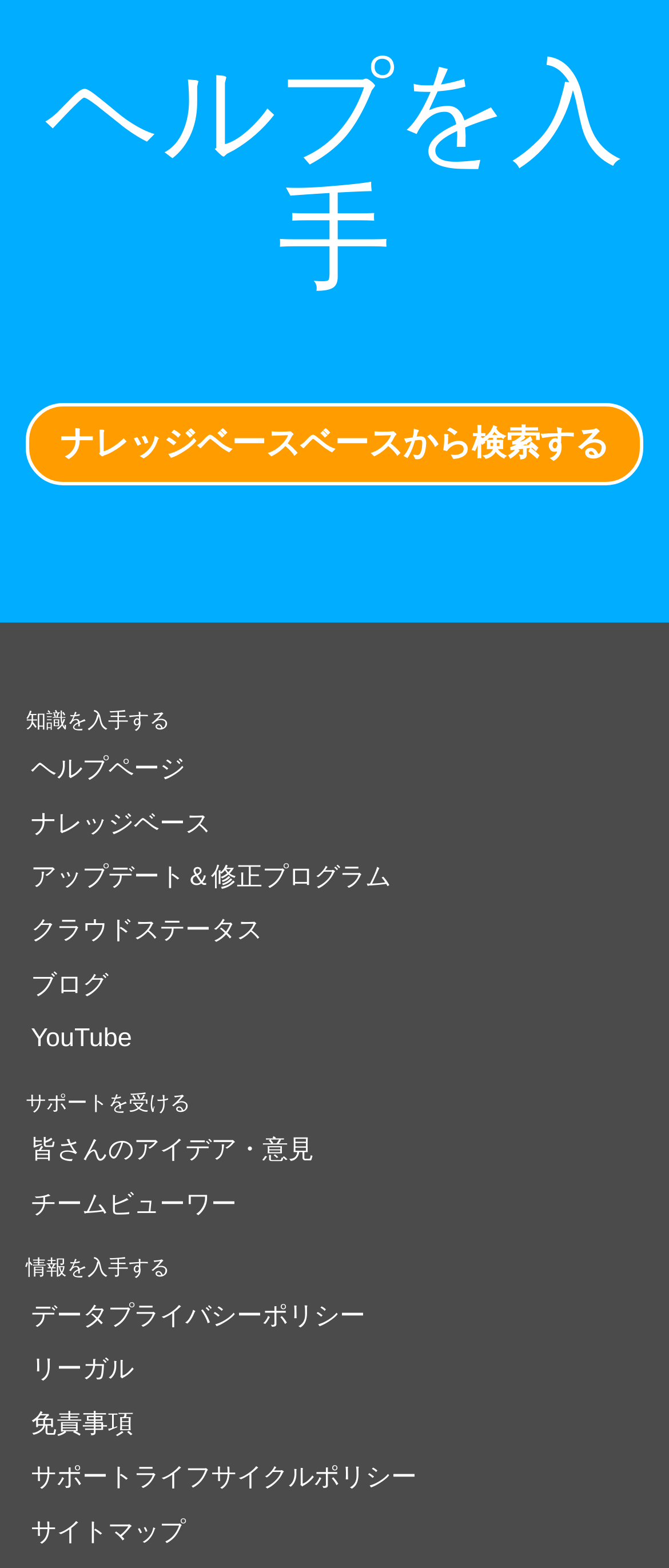Please determine the bounding box coordinates of the element's region to click in order to carry out the following instruction: "view blog". The coordinates should be four float numbers between 0 and 1, i.e., [left, top, right, bottom].

[0.046, 0.619, 0.162, 0.637]